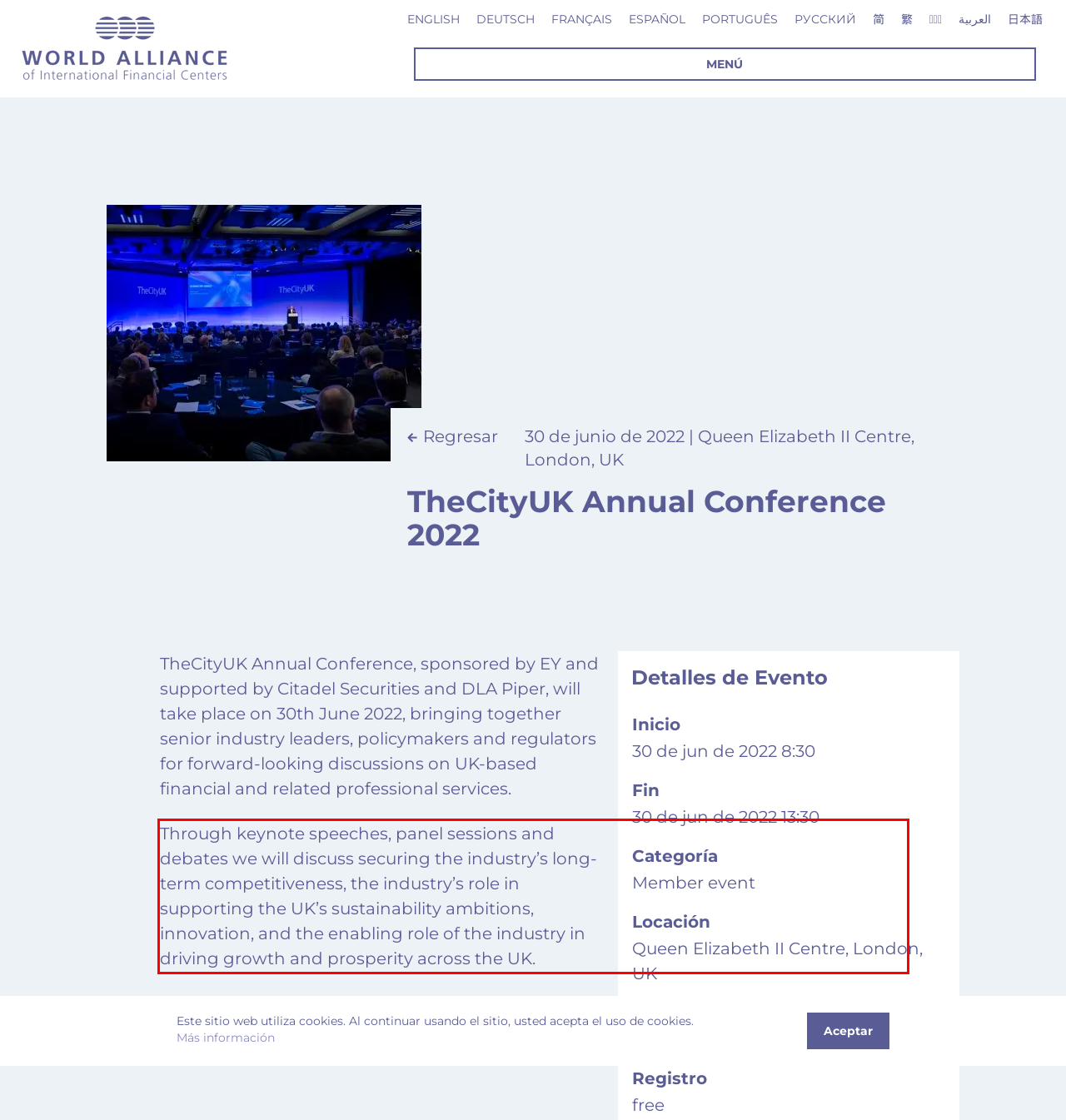Look at the screenshot of the webpage, locate the red rectangle bounding box, and generate the text content that it contains.

Through keynote speeches, panel sessions and debates we will discuss securing the industry’s long-term competitiveness, the industry’s role in supporting the UK’s sustainability ambitions, innovation, and the enabling role of the industry in driving growth and prosperity across the UK.